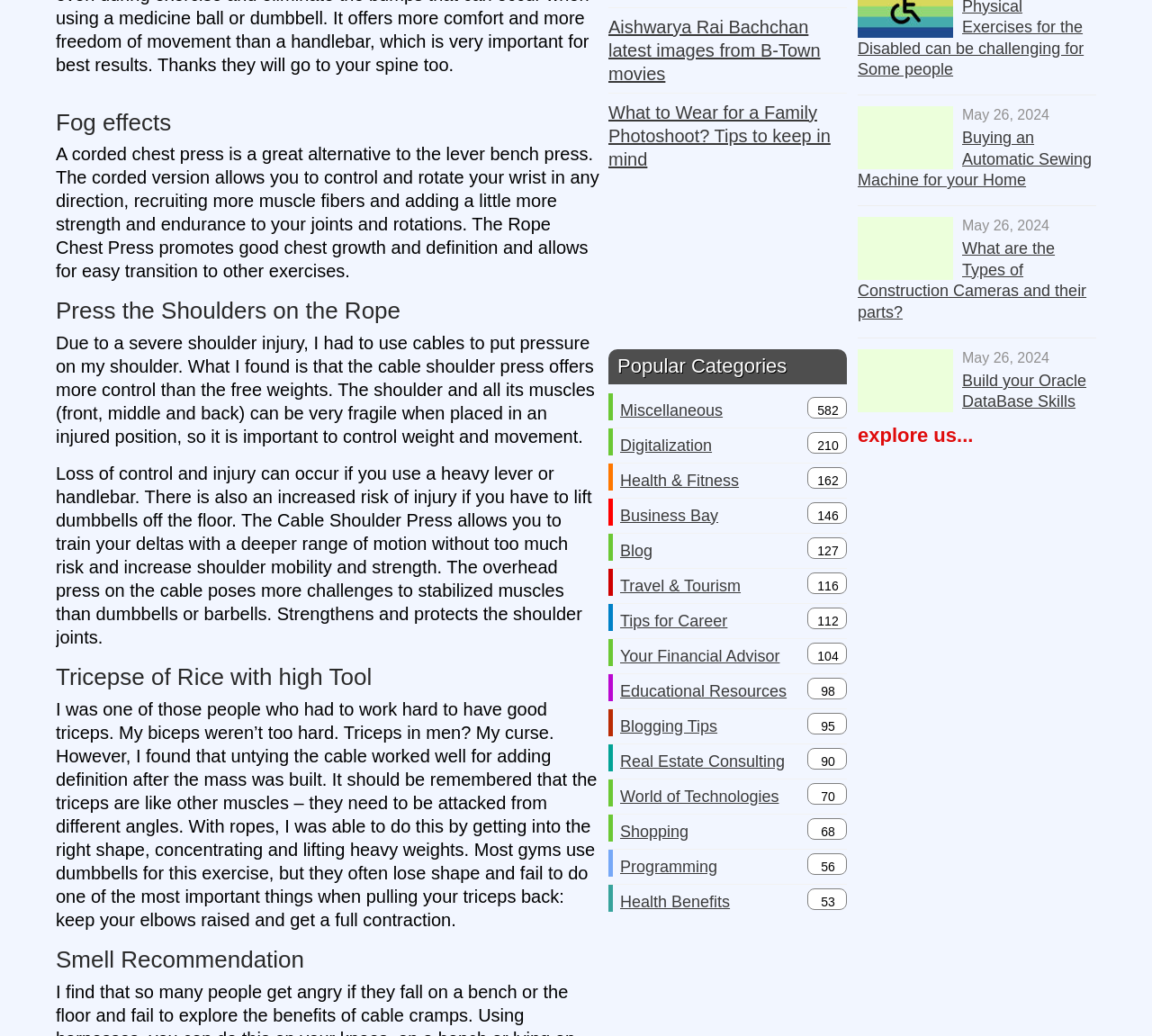Find the bounding box coordinates of the clickable area required to complete the following action: "View Lactobacillus image".

None